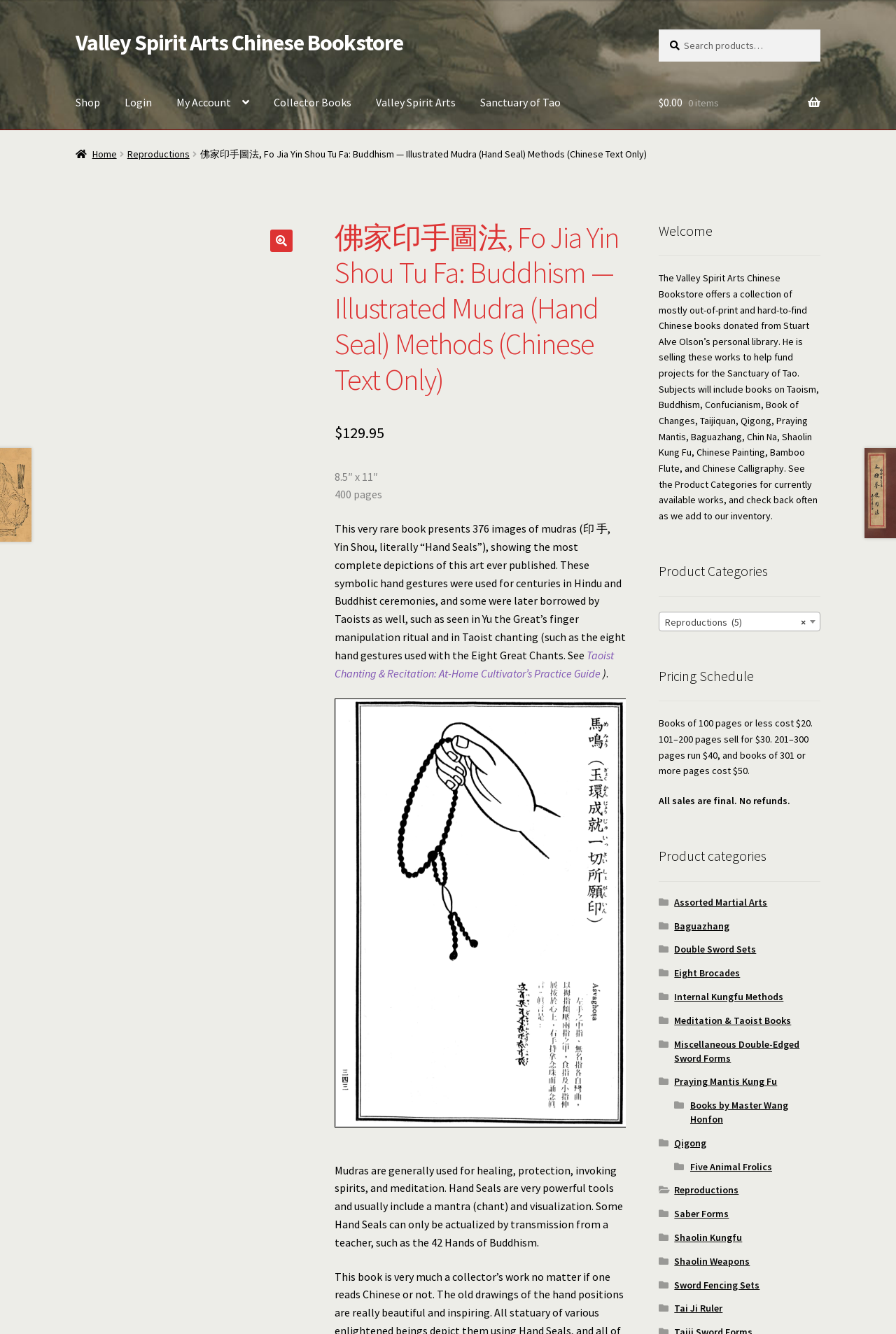Please find the bounding box for the following UI element description. Provide the coordinates in (top-left x, top-left y, bottom-right x, bottom-right y) format, with values between 0 and 1: Valley Spirit Arts Chinese Bookstore

[0.084, 0.021, 0.45, 0.042]